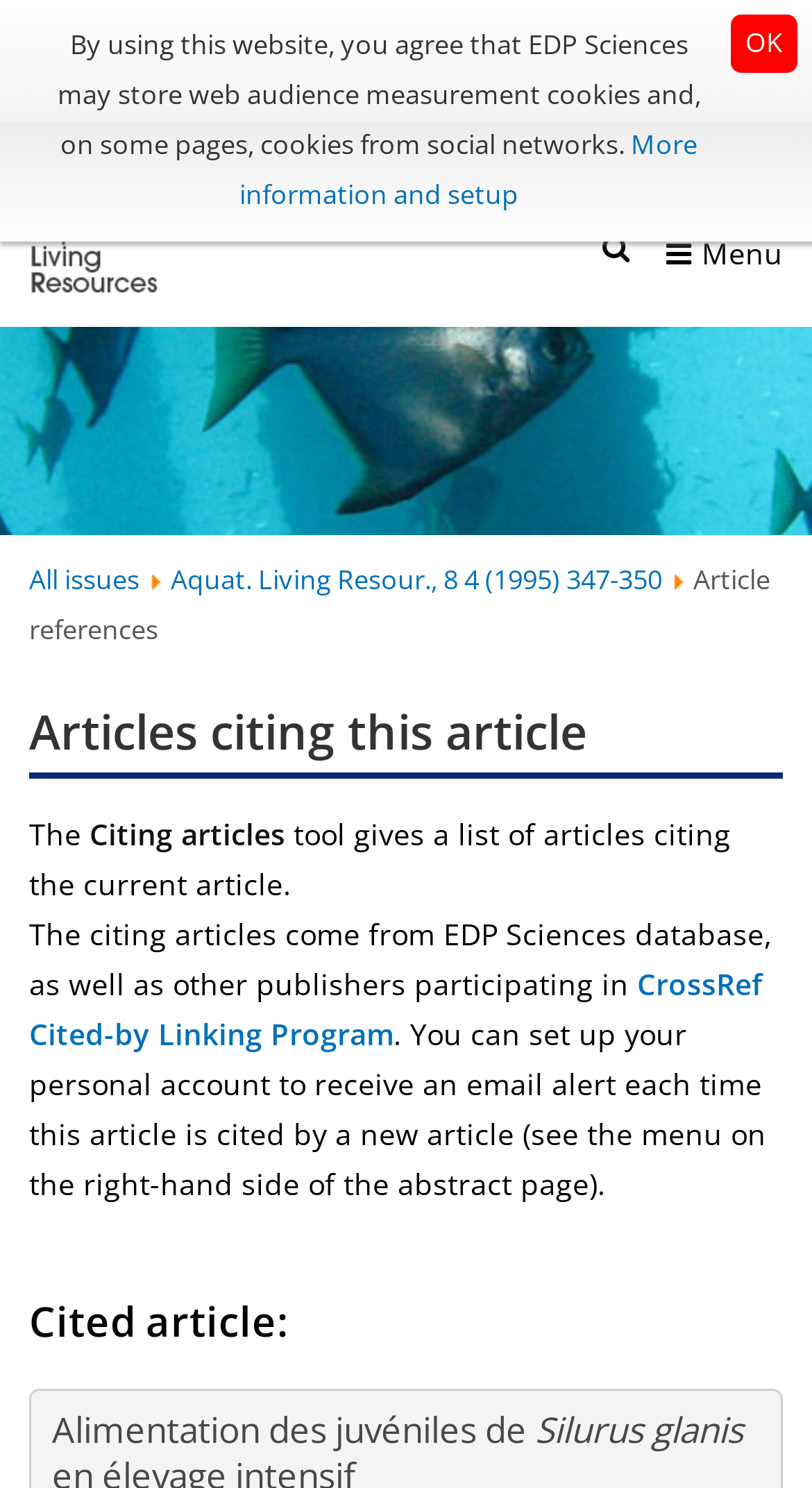Please identify the bounding box coordinates of the area I need to click to accomplish the following instruction: "Display the search engine".

[0.742, 0.152, 0.784, 0.192]